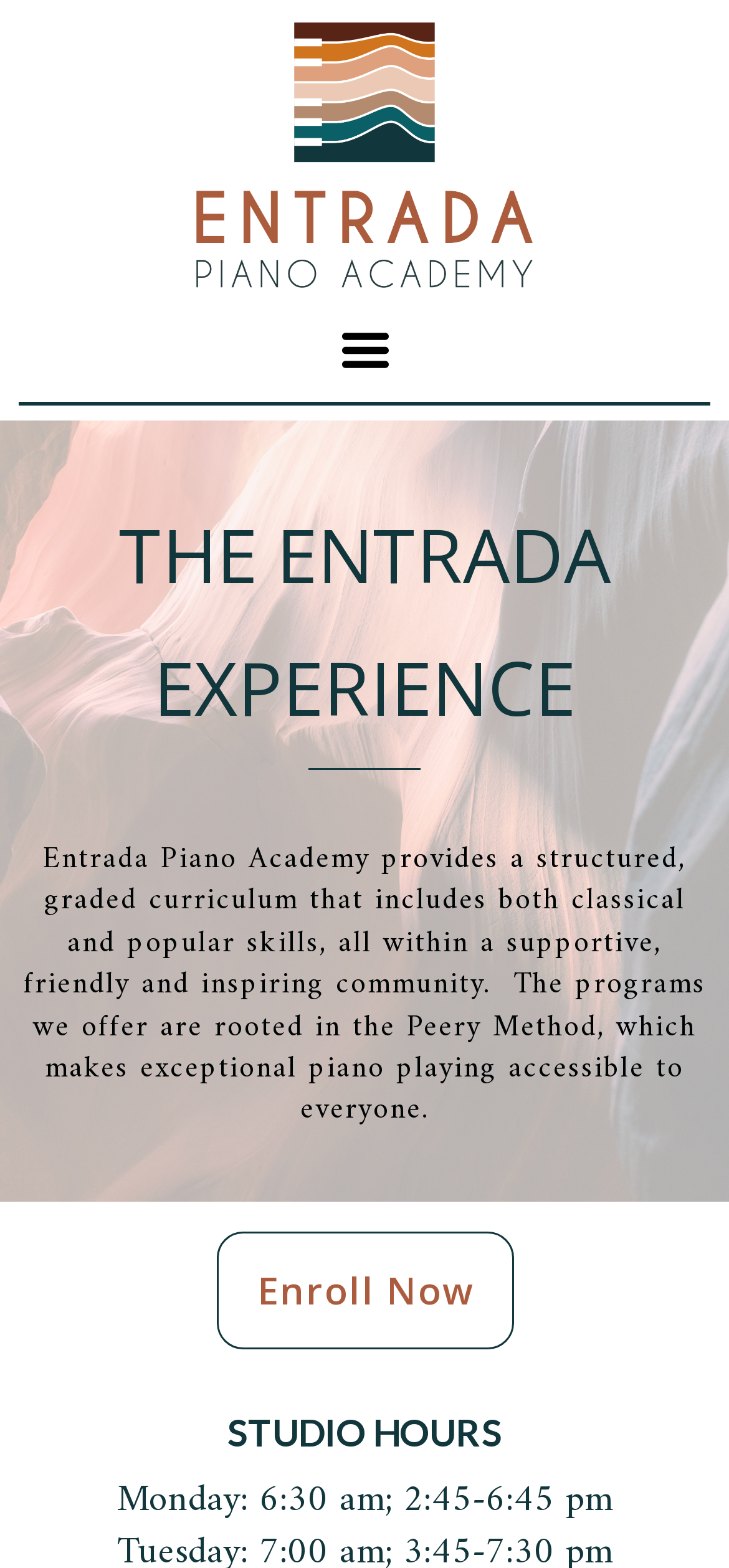What is the method used in the academy's programs?
Please respond to the question with a detailed and informative answer.

The method used in the academy's programs can be found in the middle section of the webpage, where it is written that 'The programs we offer are rooted in the Peery Method, which makes exceptional piano playing accessible to everyone.'